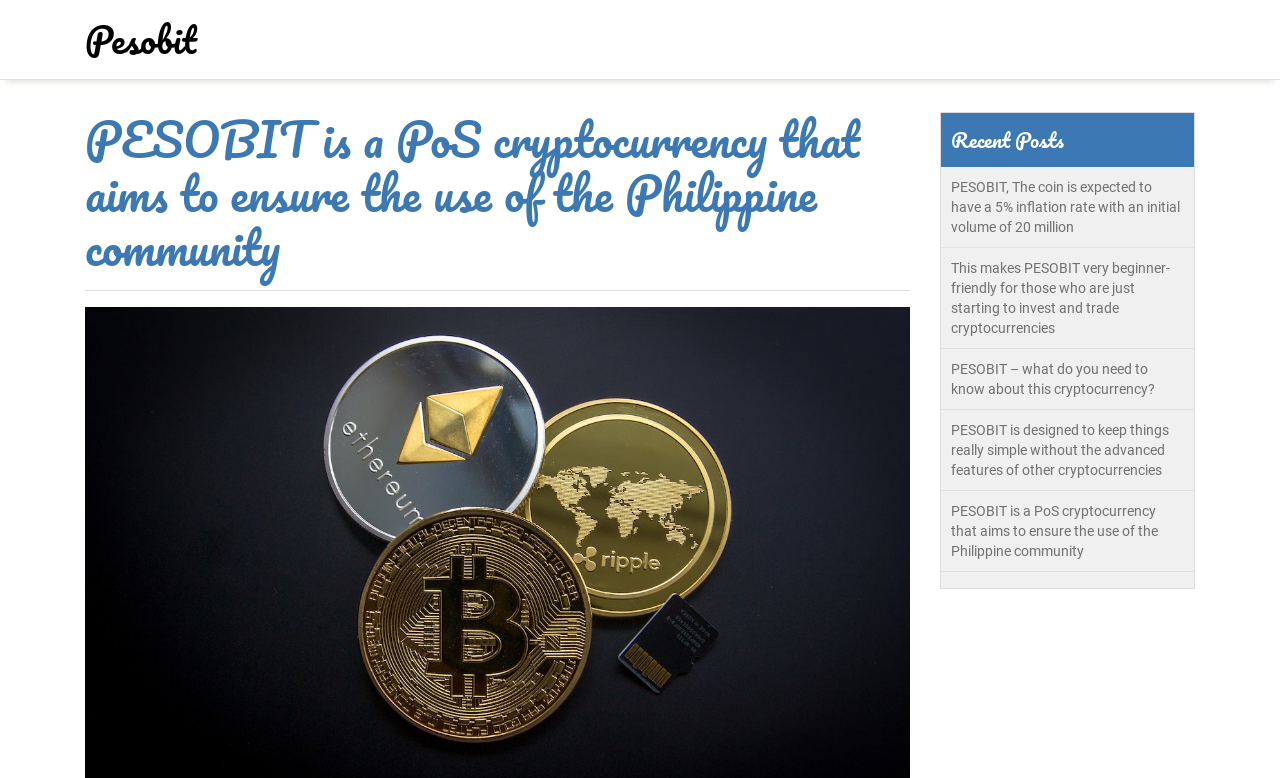What is the name of the cryptocurrency?
Could you please answer the question thoroughly and with as much detail as possible?

The name of the cryptocurrency is mentioned in the heading 'PESOBIT is a PoS cryptocurrency that aims to ensure the use of the Philippine community' and also as a link 'Pesobit' at the top of the page.